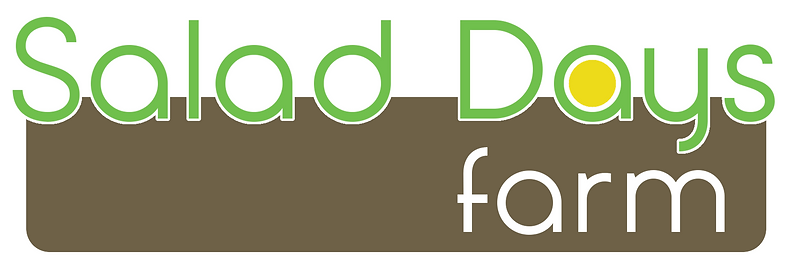Explain the scene depicted in the image, including all details.

The image features the logo of "Salad Days Farm," prominently set against a warm brown background. The logo creatively combines vibrant green and yellow colors, reflecting the freshness and natural essence of the farm's products. The word "Salad" is displayed in bold, playful green lettering, while "Days" follows suit in a similar style, showcasing the farm's emphasis on fresh produce. Below, "farm" appears in a softer white font, grounding the design. This logo effectively embodies the farm's commitment to providing high-quality produce, inviting customers to explore its offerings, including its specialty product, the Lettuce Mix.